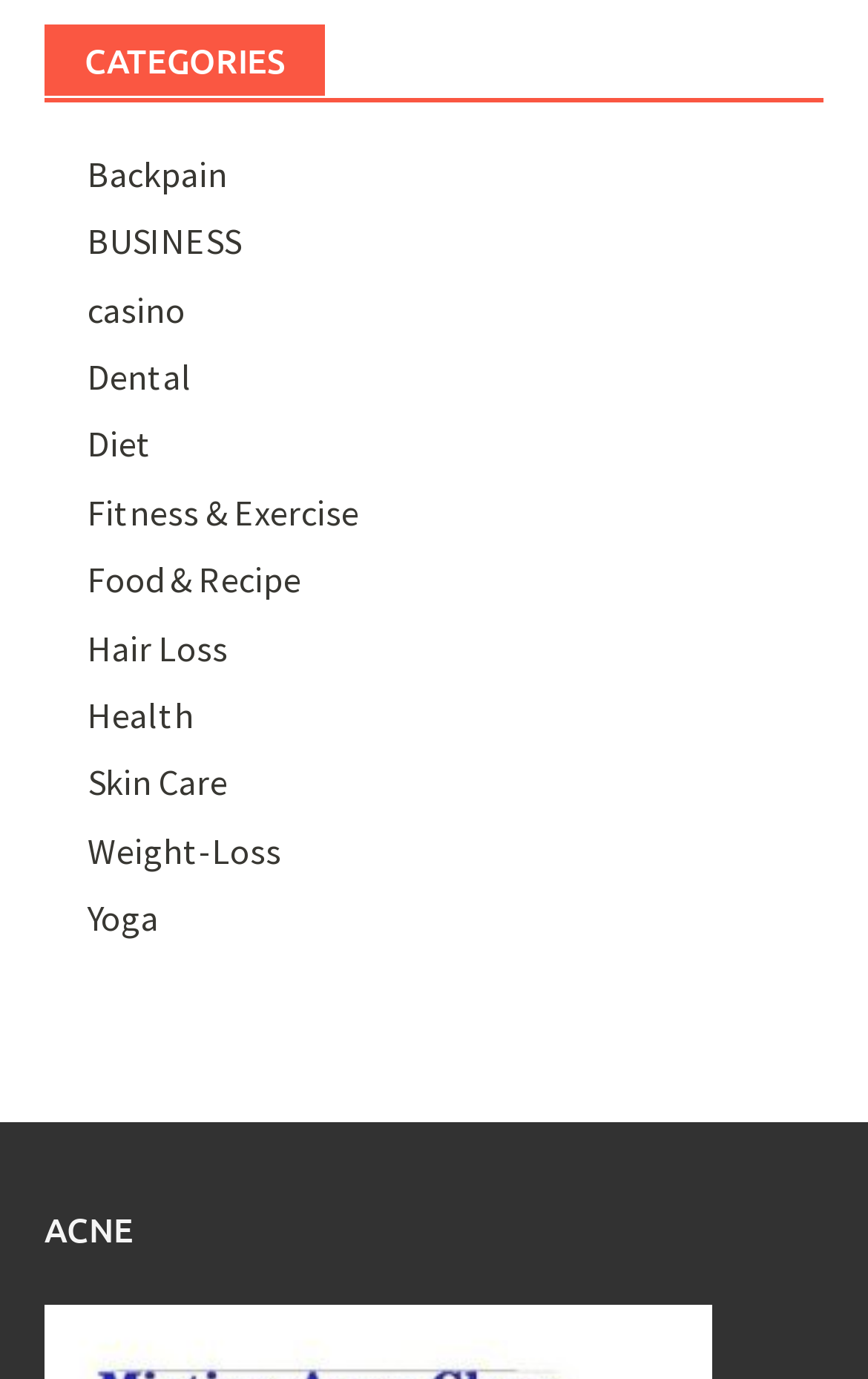Identify the bounding box coordinates of the area you need to click to perform the following instruction: "Click on the Backpain category".

[0.1, 0.11, 0.262, 0.142]